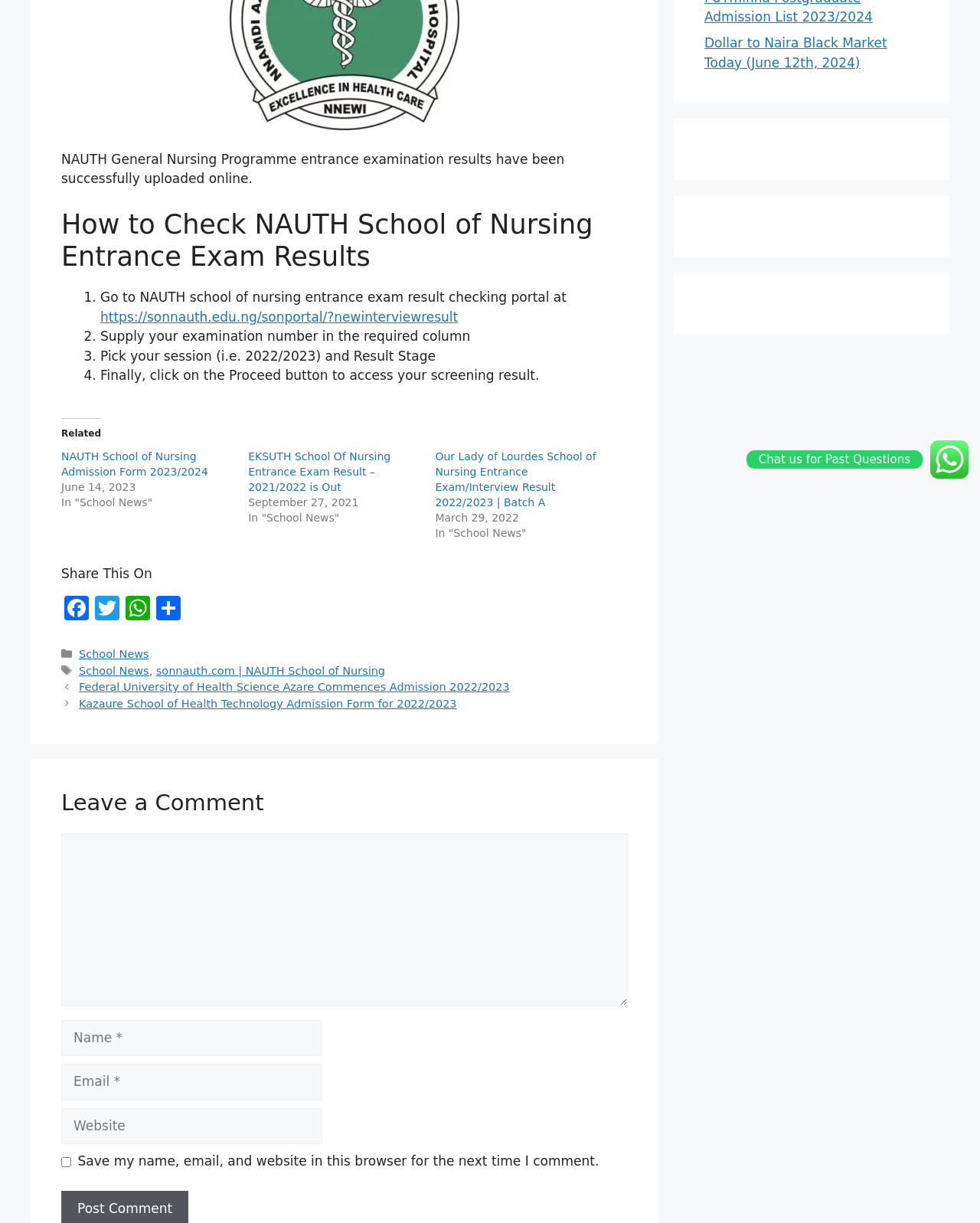Find the bounding box coordinates of the UI element according to this description: "parent_node: Comment name="email" placeholder="Email *"".

[0.062, 0.87, 0.329, 0.9]